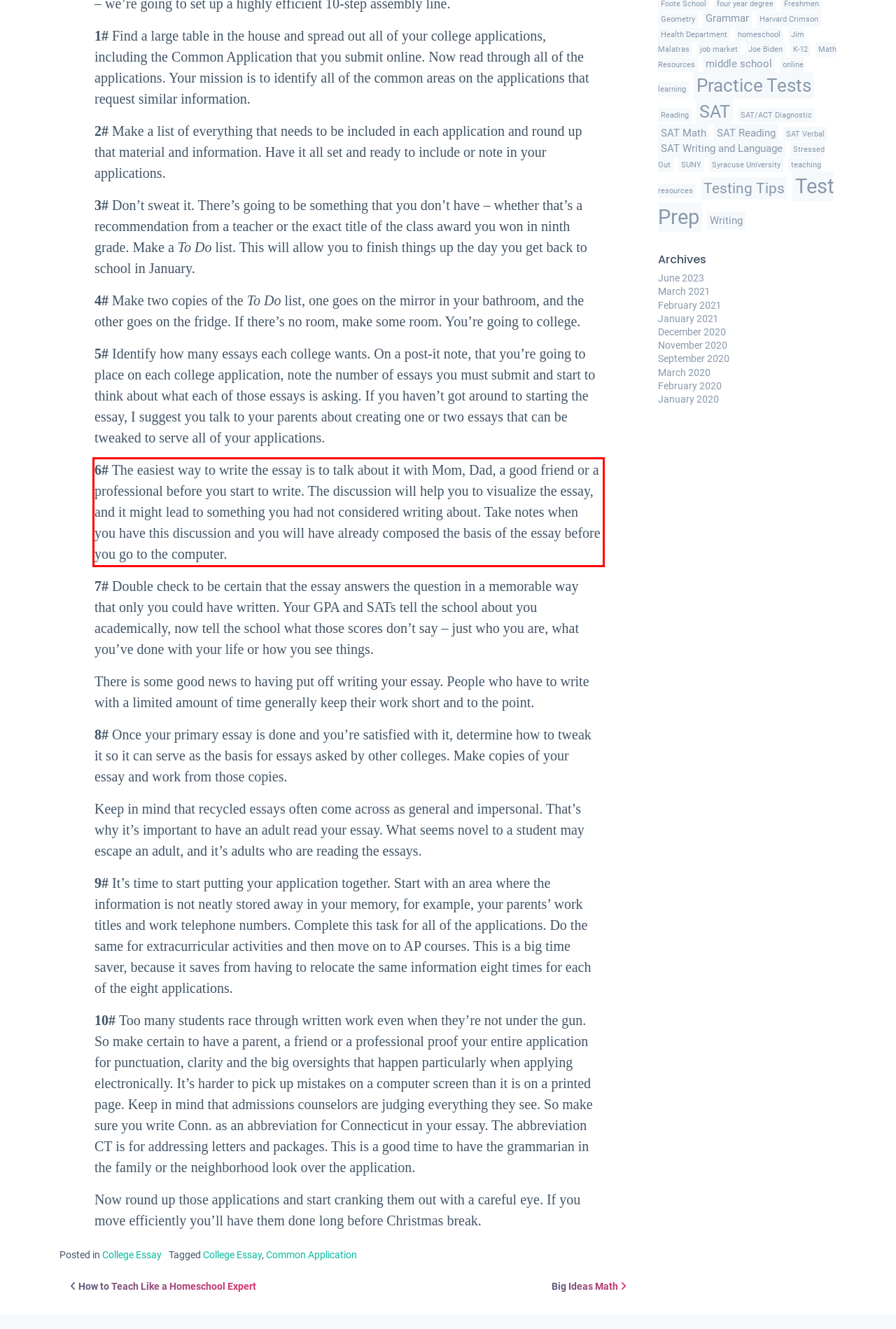Given the screenshot of a webpage, identify the red rectangle bounding box and recognize the text content inside it, generating the extracted text.

6# The easiest way to write the essay is to talk about it with Mom, Dad, a good friend or a professional before you start to write. The discussion will help you to visualize the essay, and it might lead to something you had not considered writing about. Take notes when you have this discussion and you will have already composed the basis of the essay before you go to the computer.